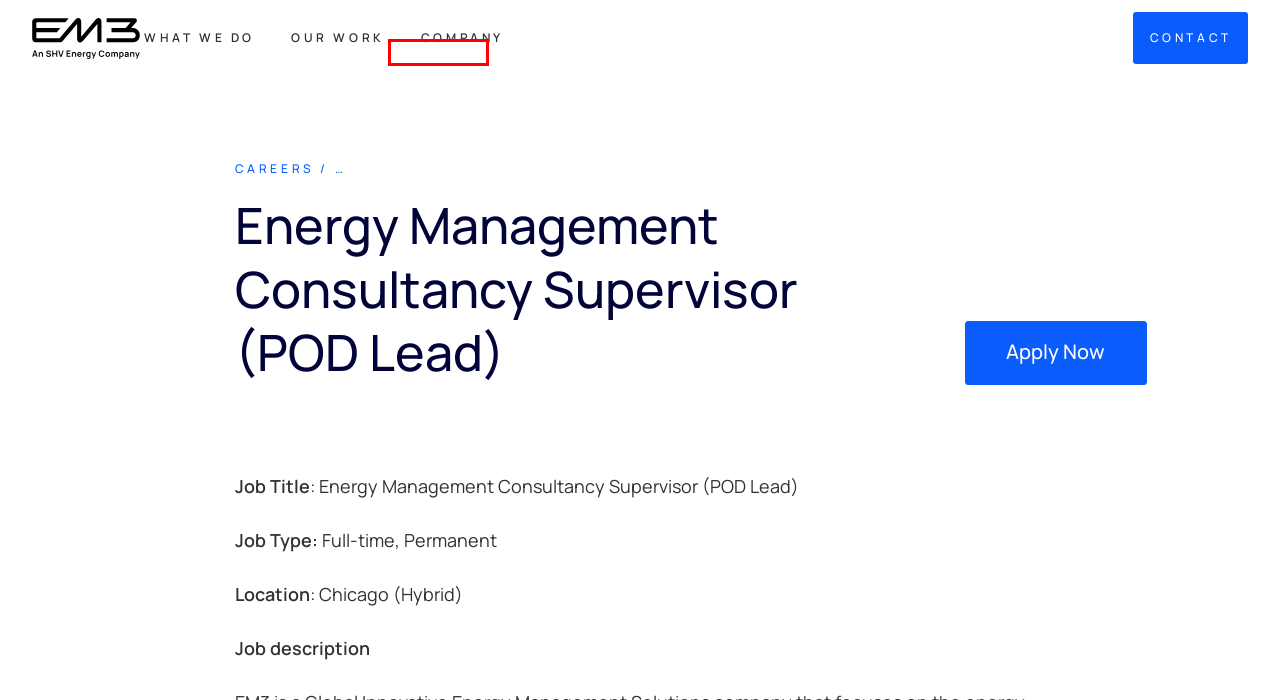You have been given a screenshot of a webpage with a red bounding box around a UI element. Select the most appropriate webpage description for the new webpage that appears after clicking the element within the red bounding box. The choices are:
A. Projects | EM3
B. Cookie Policy | EM3
C. Energy Management Strategy | Climate Action Plan | EM3
D. Energy Assessment | Energy Audit | EM3
E. Energy Project Management | Design & Delivery | EM3
F. Energy Engineer | Project Engineers | EM3
G. Resources | EM3
H. Contact Us | Ireland | USA | Spain | info@EM3.ie

A